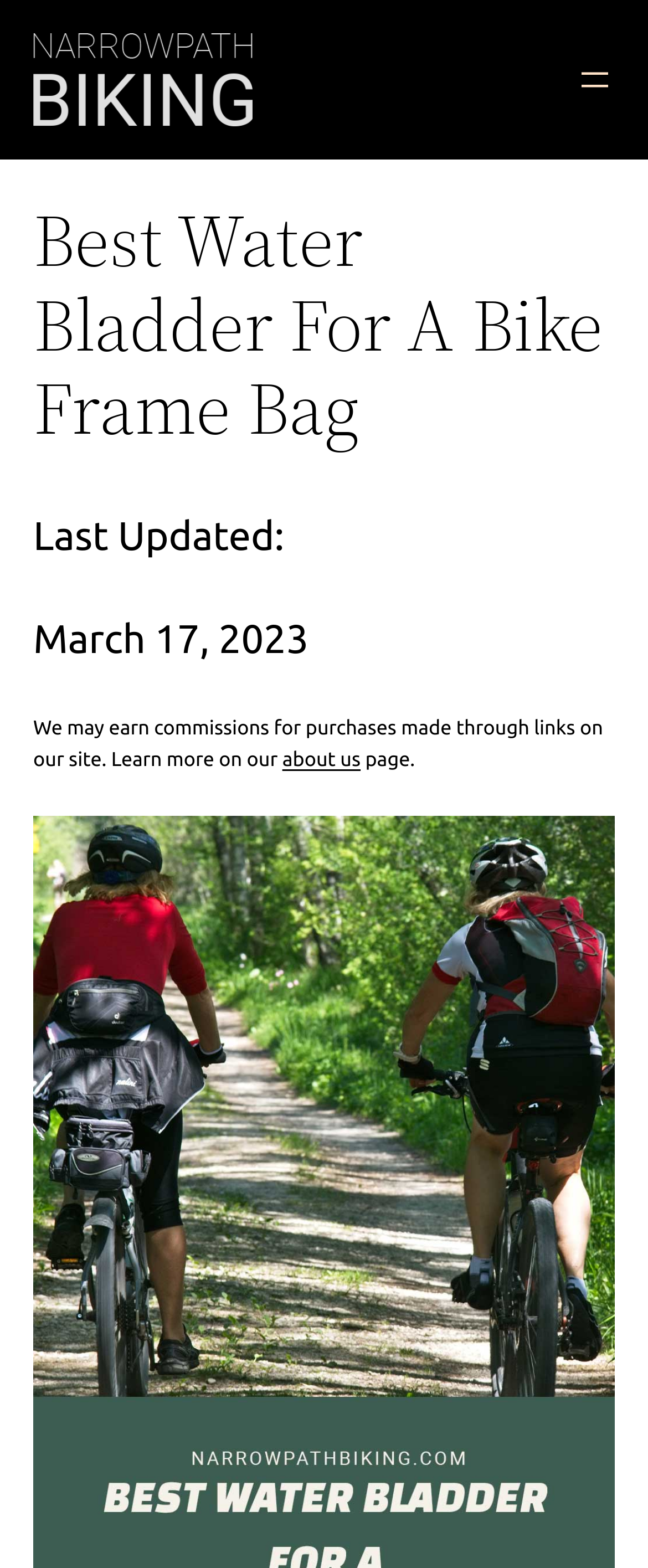What is the purpose of the website?
Based on the image, please offer an in-depth response to the question.

I inferred the purpose of the website by looking at the heading element that says 'Best Water Bladder For A Bike Frame Bag', which suggests that the website is providing information or reviews about water bladders for biking.